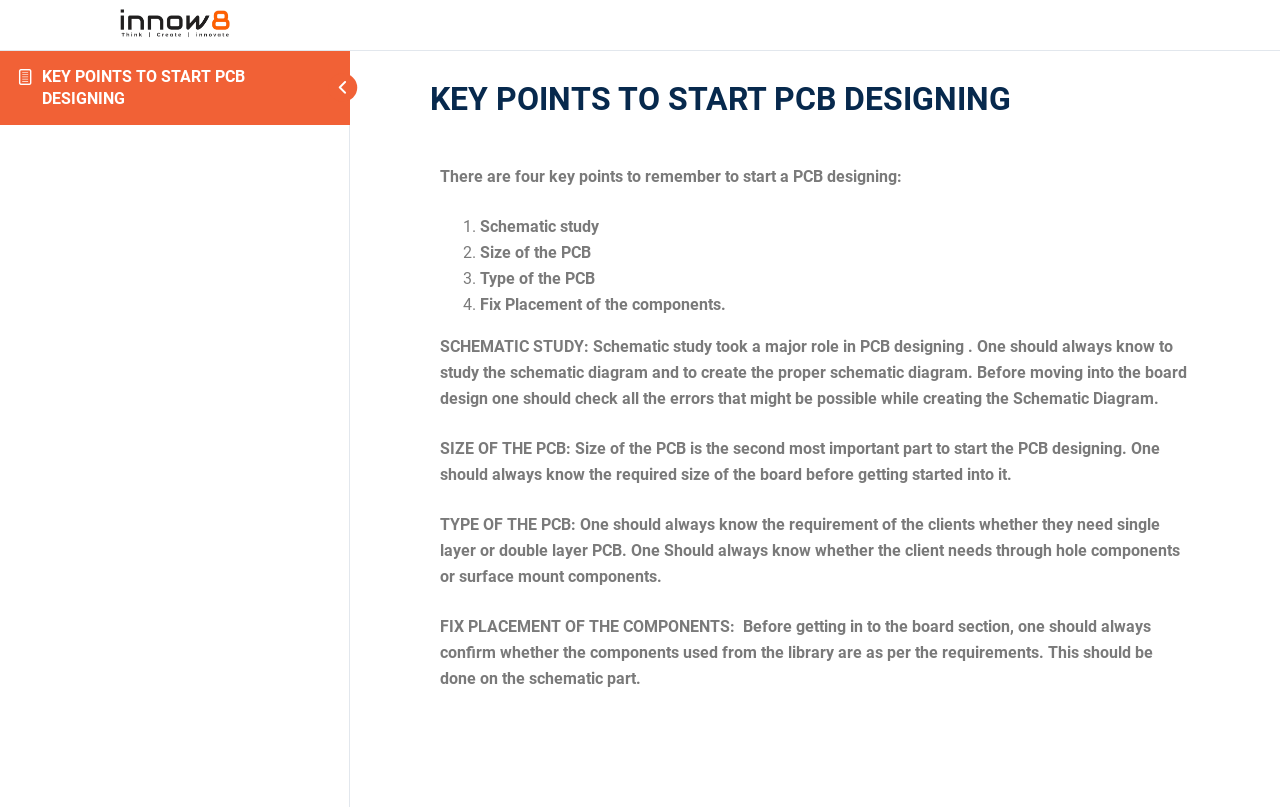Locate the bounding box coordinates of the UI element described by: "alt="Innow8 png"". The bounding box coordinates should consist of four float numbers between 0 and 1, i.e., [left, top, right, bottom].

[0.012, 0.01, 0.261, 0.052]